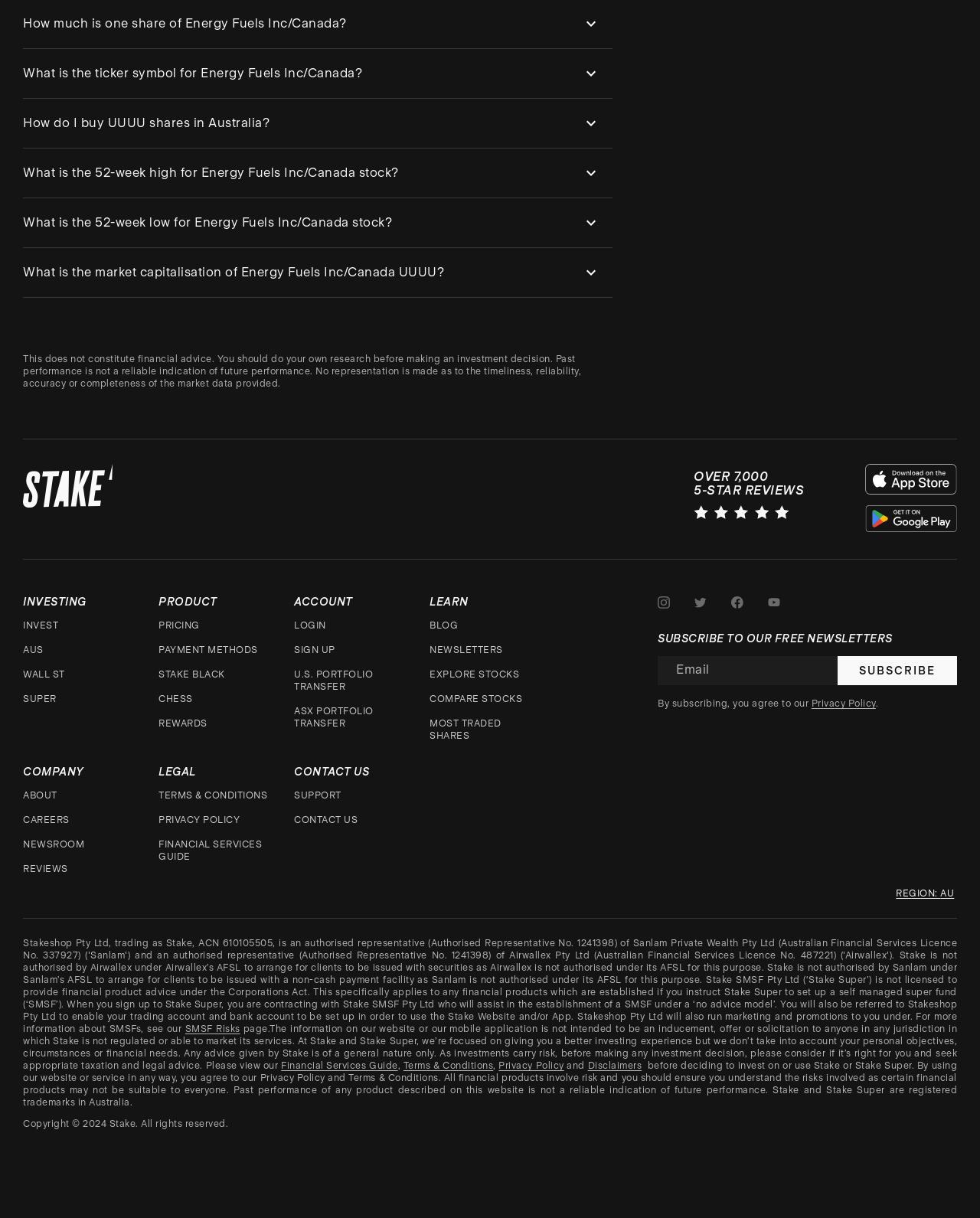Find the bounding box coordinates for the HTML element described as: "Sign up". The coordinates should consist of four float values between 0 and 1, i.e., [left, top, right, bottom].

[0.3, 0.528, 0.342, 0.539]